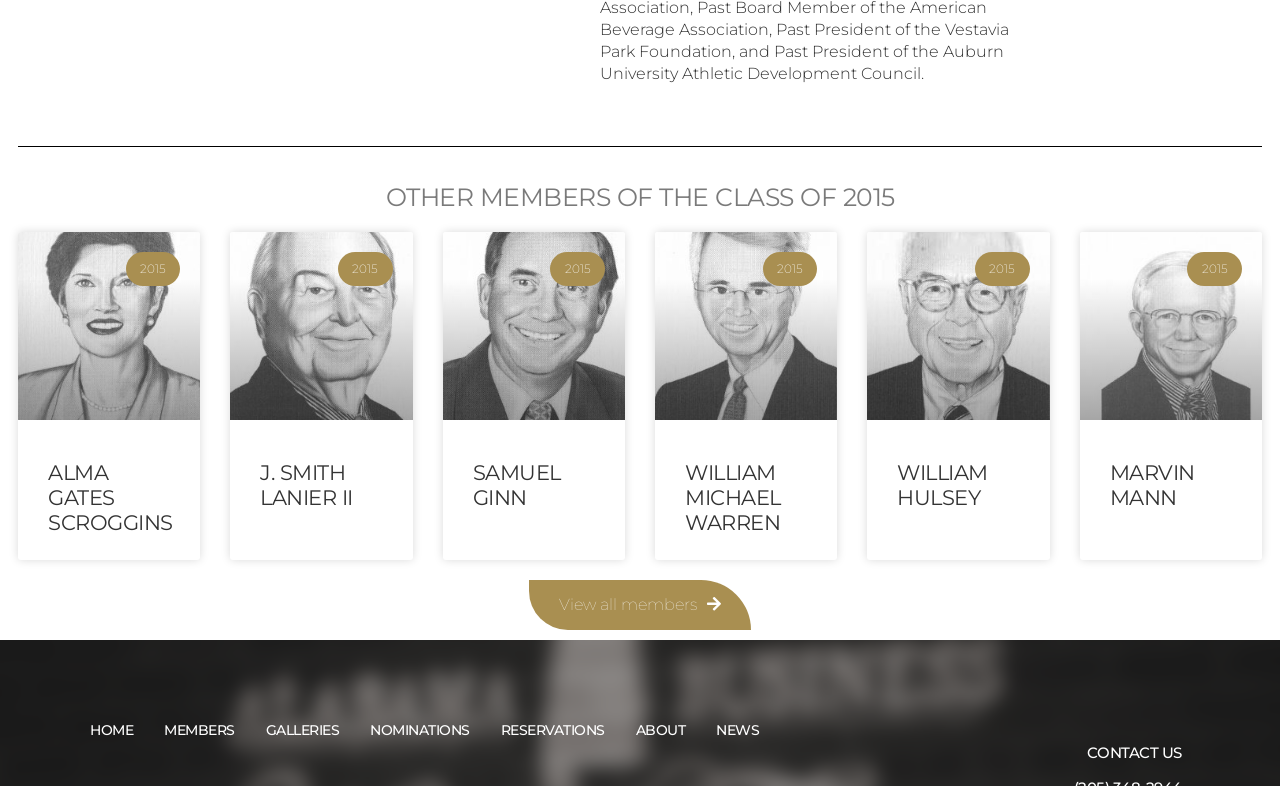What is the year mentioned multiple times on the page?
Give a detailed explanation using the information visible in the image.

The year 2015 is mentioned multiple times on the page, specifically in the static text elements with IDs 175, 221, 224, 227, 230, and 233. These elements are located within different article elements, suggesting that 2015 is a relevant year for the content being displayed.